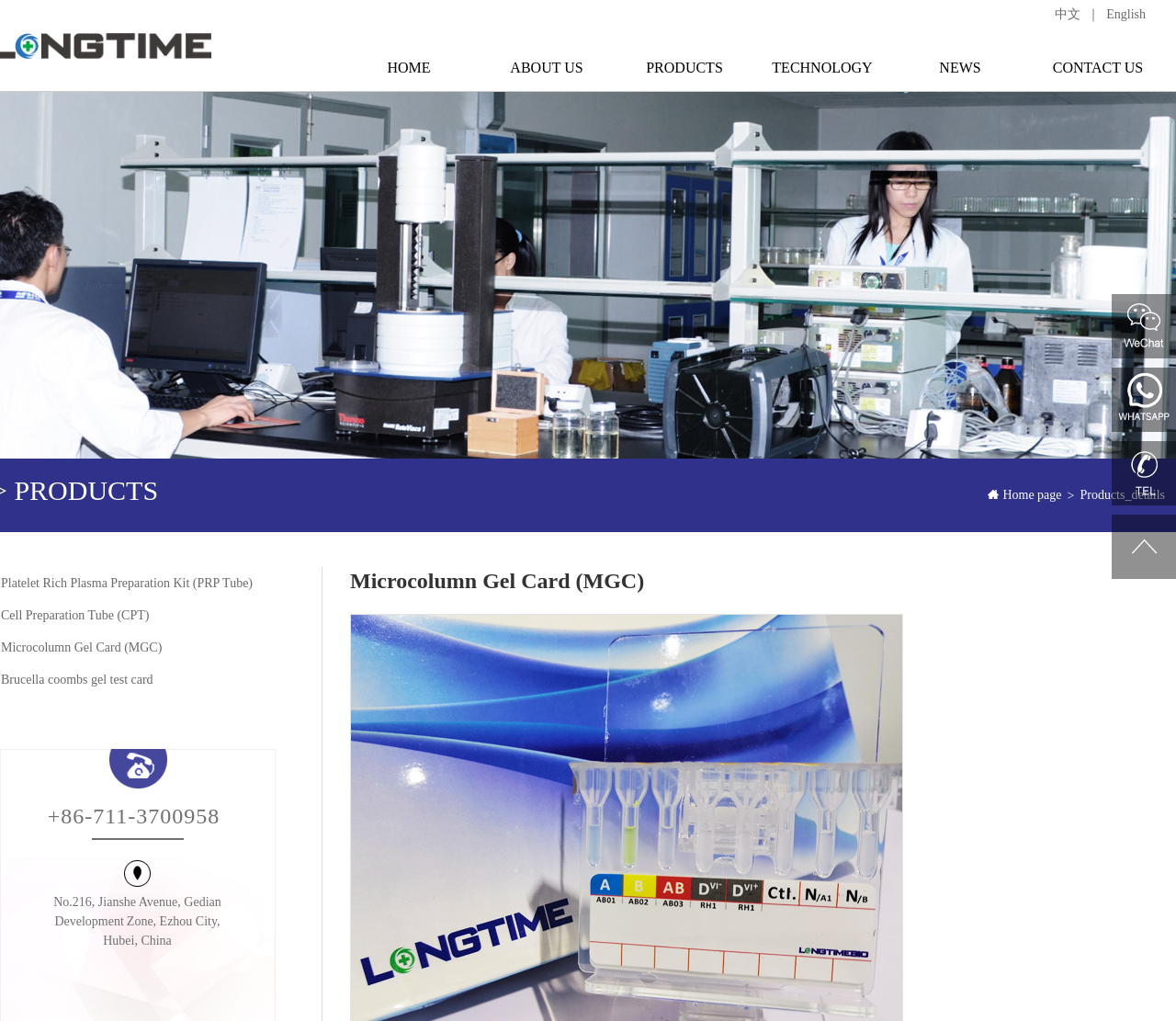Detail the various sections and features present on the webpage.

The webpage is about Hubei Longtime Biological Technology Co., Ltd, specifically showcasing their Microcolumn Gel Card (MGC) product. At the top, there is a navigation menu with links to HOME, ABOUT US, PRODUCTS, TECHNOLOGY, NEWS, and CONTACT US. To the right of the navigation menu, there are language options, including 中文 and English.

Below the navigation menu, there is a prominent logo of Longtime, accompanied by four smaller versions of the same logo. On the left side of the page, there is a section highlighting various products, including Platelet Rich Plasma Preparation Kit (PRP Tube), Cell Preparation Tube (CPT), Microcolumn Gel Card (MGC), and Brucella coombs gel test card.

In the middle of the page, there is a heading that reads "Microcolumn Gel Card (MGC)". Below this heading, there is a brief description of the product, which is not explicitly stated in the provided accessibility tree.

At the bottom of the page, there is a section with the company's address, phone number, and other contact information. There are also two images of the Longtime logo, one above the address and one above the phone number.

Overall, the webpage appears to be a product page for Microcolumn Gel Card (MGC), providing an overview of the product and its features, as well as contact information for the company.